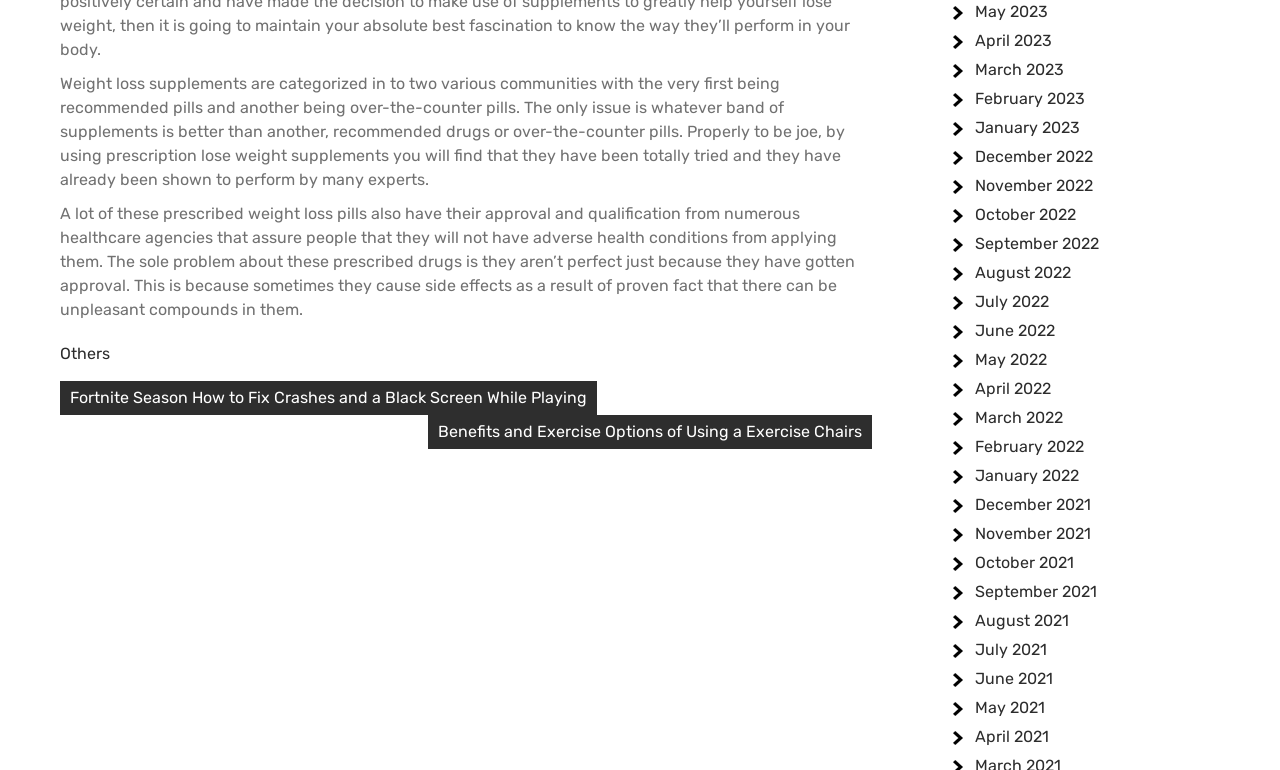Find the bounding box coordinates for the area you need to click to carry out the instruction: "Click on 'Benefits and Exercise Options of Using a Exercise Chairs'". The coordinates should be four float numbers between 0 and 1, indicated as [left, top, right, bottom].

[0.334, 0.539, 0.681, 0.583]